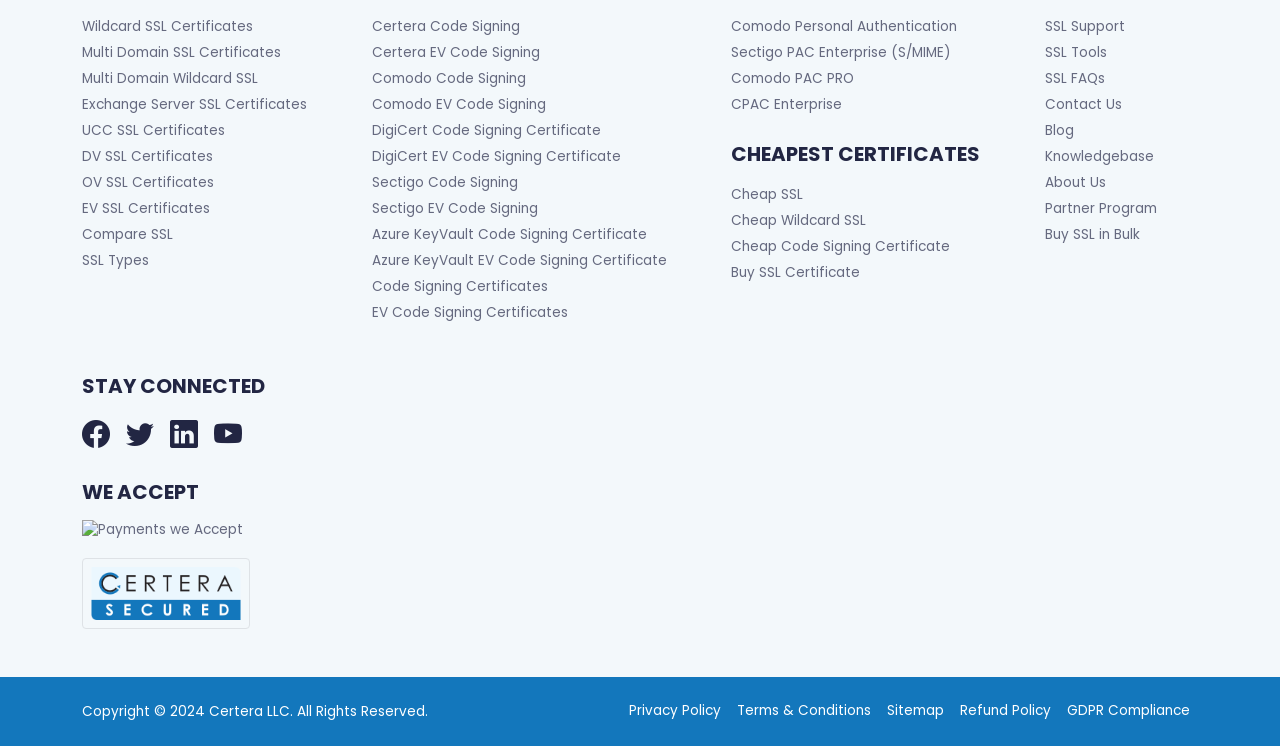What social media platforms are linked on this website?
Look at the screenshot and provide an in-depth answer.

The links to social media platforms are located under the 'STAY CONNECTED' heading, and they include Facebook, Twitter, Linkedin, and Youtube.